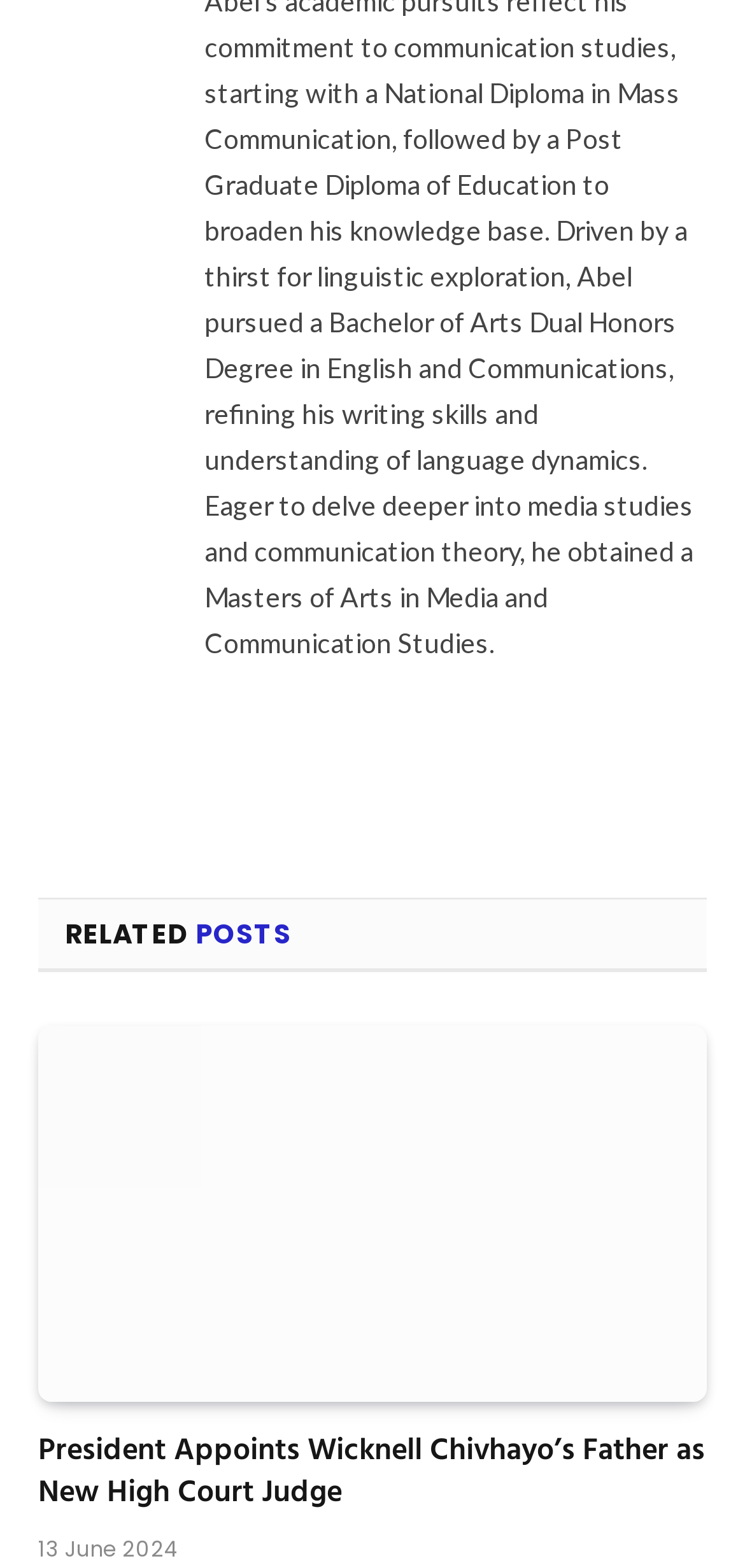Provide the bounding box coordinates of the area you need to click to execute the following instruction: "view the details of President Appoints Wicknell Chivhayo's Father as new High Court Judge".

[0.051, 0.91, 0.946, 0.968]